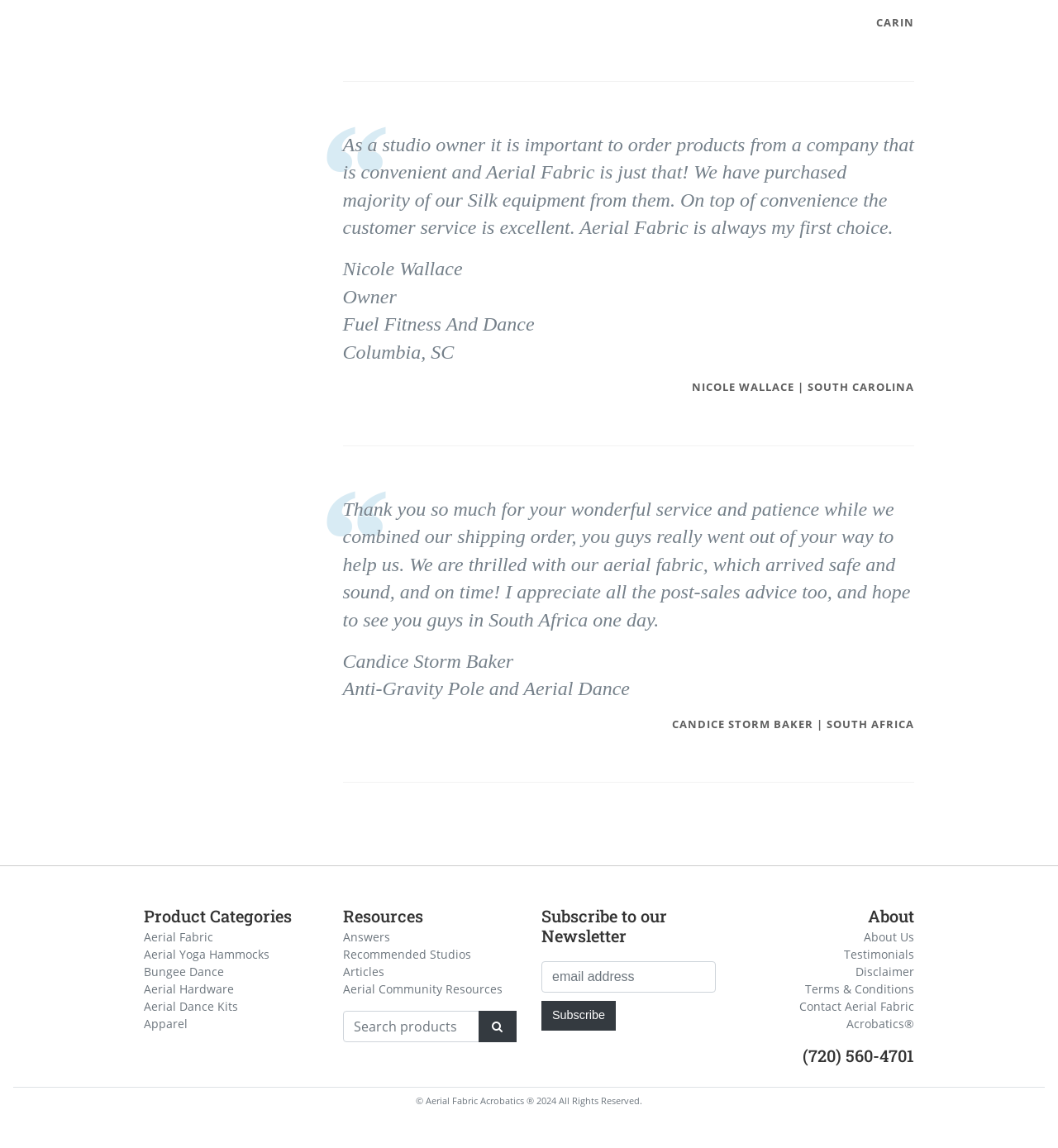Identify the bounding box coordinates of the clickable region to carry out the given instruction: "View Aerial Fabric products".

[0.136, 0.809, 0.202, 0.823]